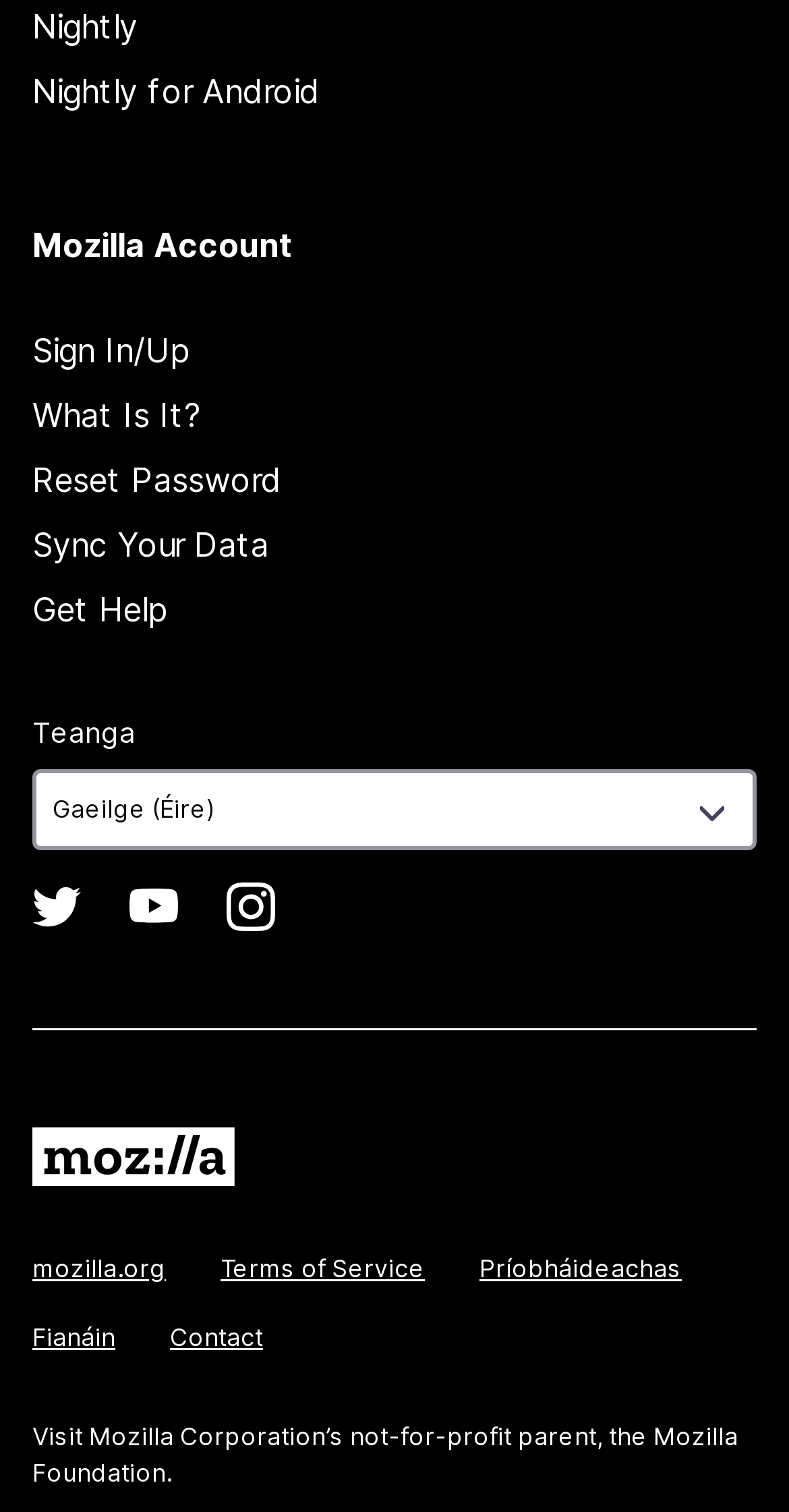Please identify the bounding box coordinates of the region to click in order to complete the task: "view April 2022". The coordinates must be four float numbers between 0 and 1, specified as [left, top, right, bottom].

None